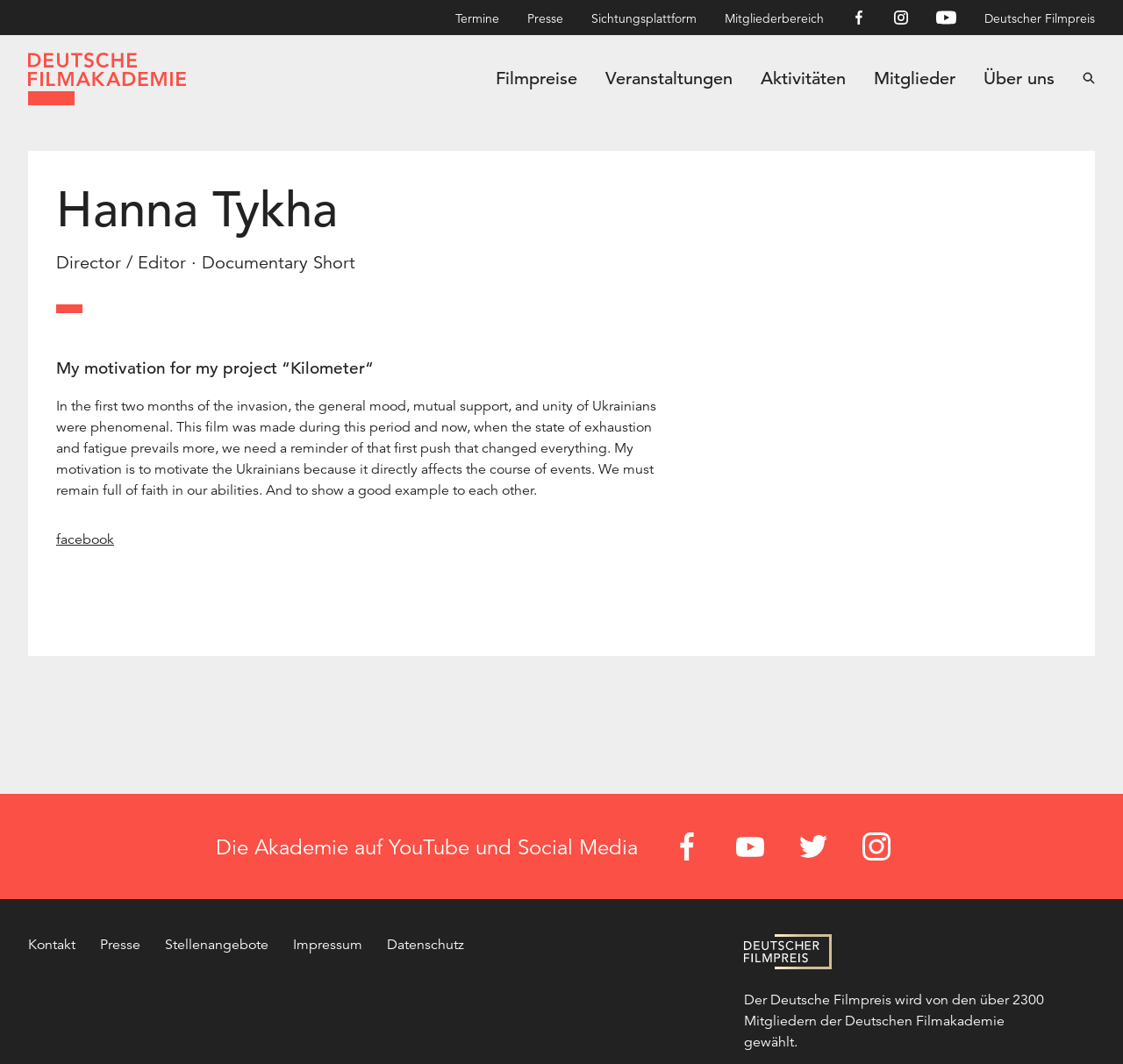Please identify the bounding box coordinates of the clickable area that will fulfill the following instruction: "Go to Deutsche Filmakademie's Facebook page". The coordinates should be in the format of four float numbers between 0 and 1, i.e., [left, top, right, bottom].

[0.599, 0.782, 0.624, 0.809]